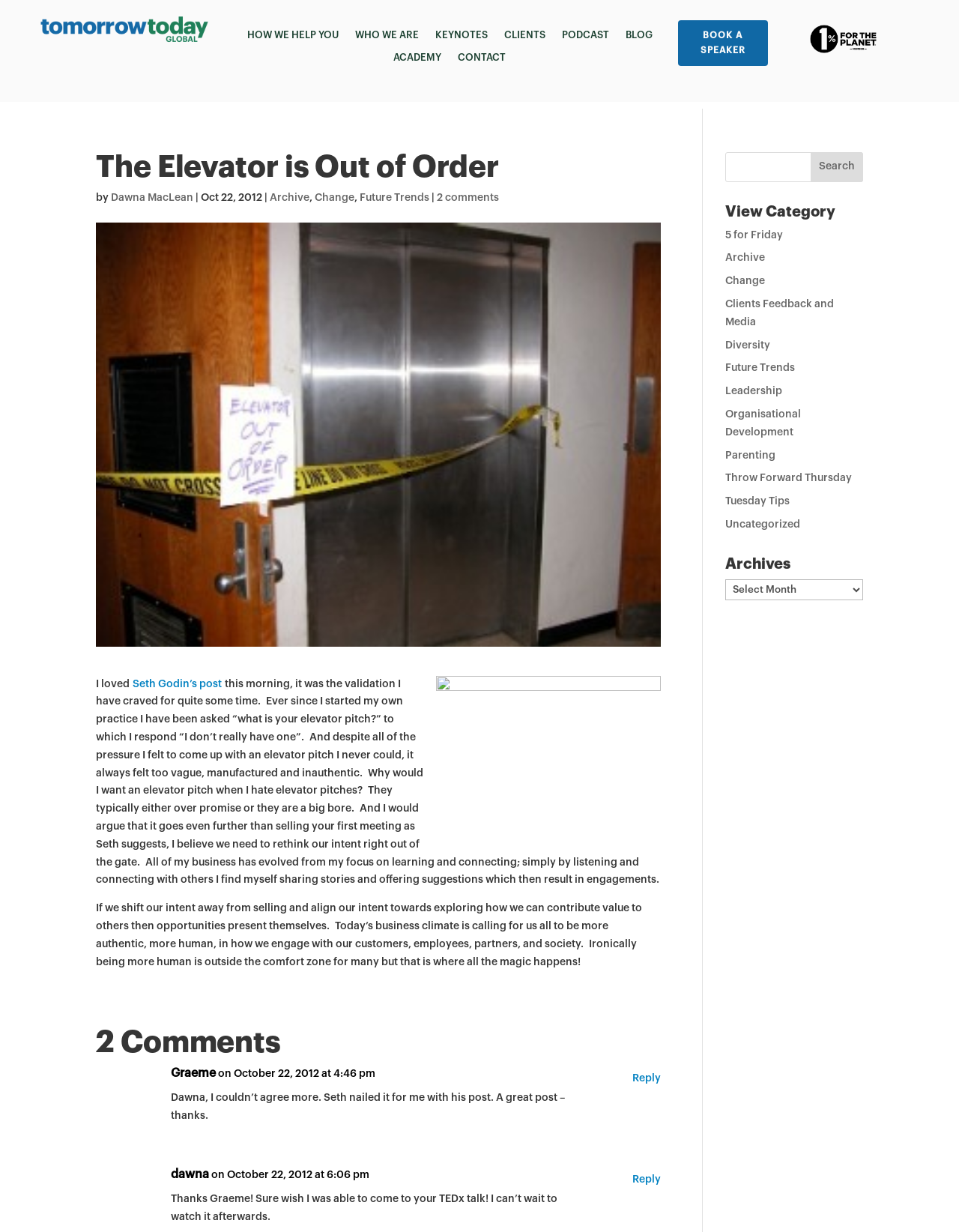Determine the bounding box coordinates of the clickable region to follow the instruction: "Reply to Graeme's comment".

[0.659, 0.869, 0.689, 0.883]